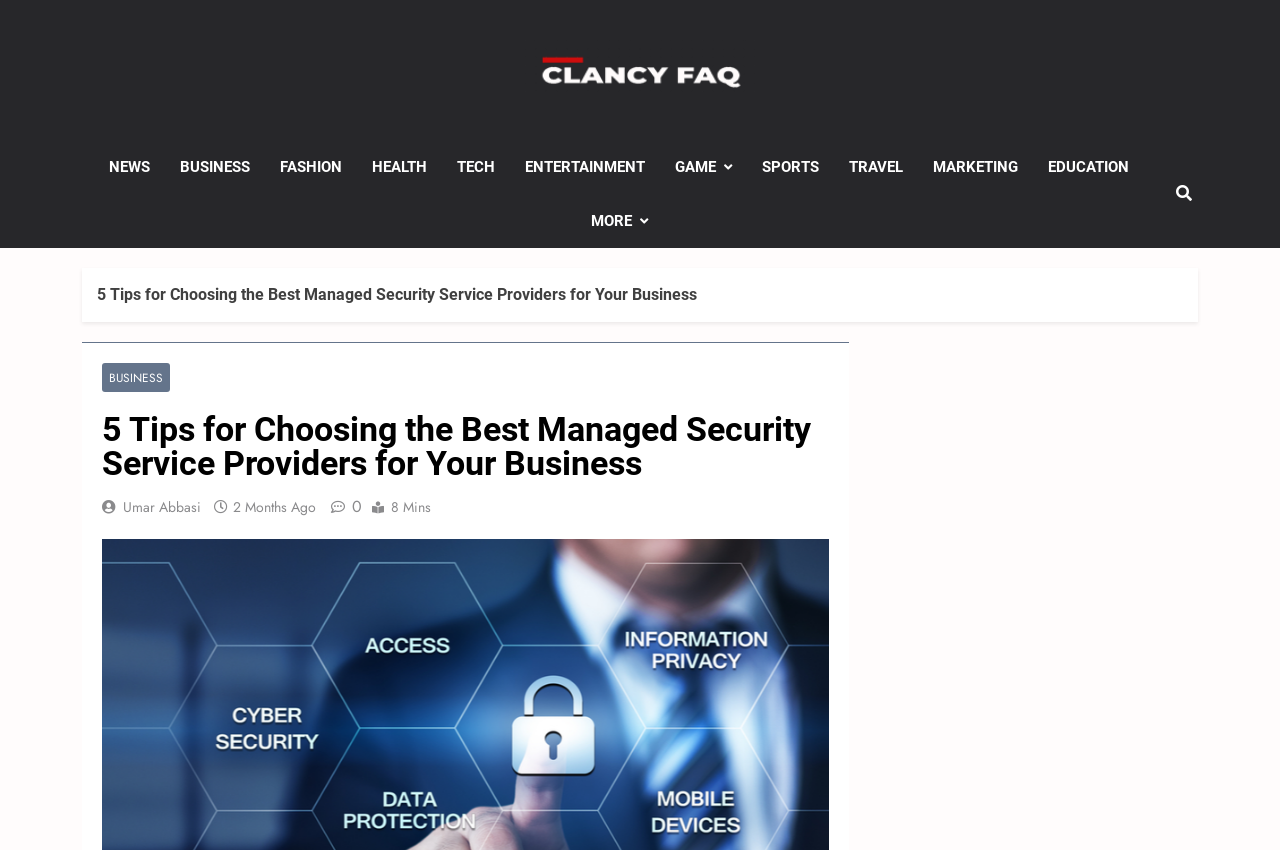What is the category of the current article?
Using the picture, provide a one-word or short phrase answer.

BUSINESS